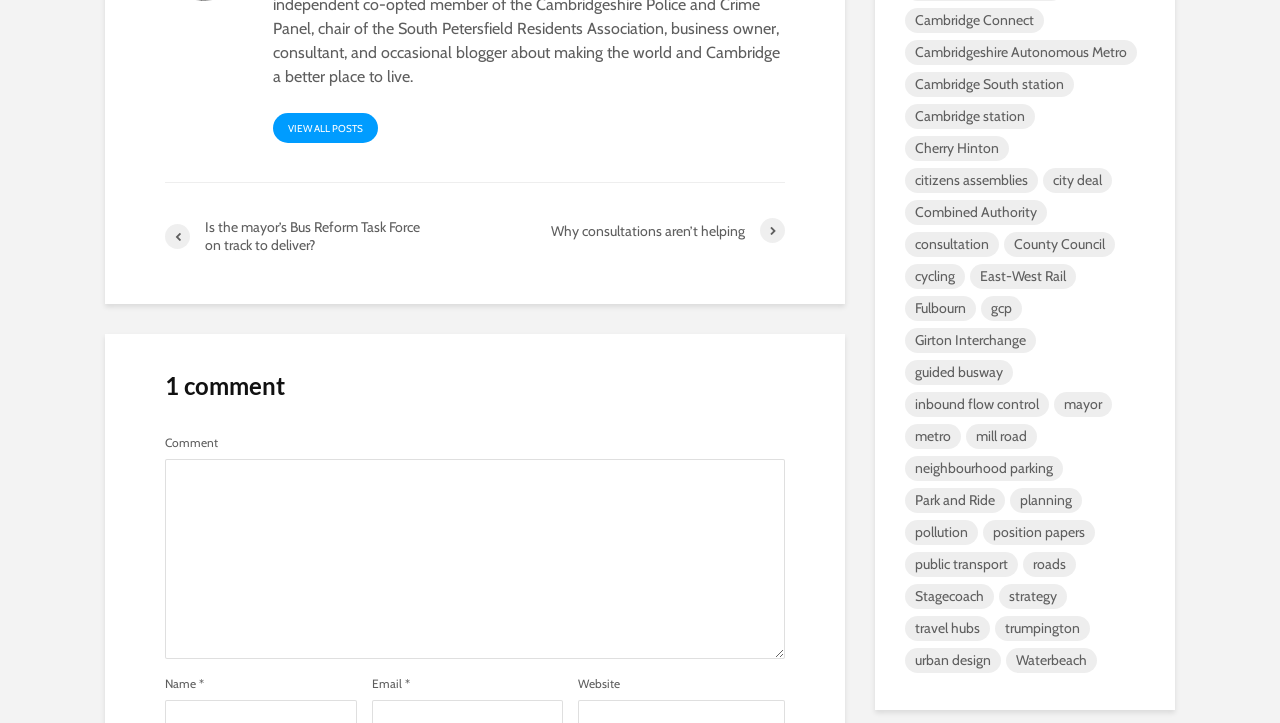How many items are related to 'Park and Ride'?
Based on the visual details in the image, please answer the question thoroughly.

The link 'Park and Ride (44 items)' on the webpage indicates that there are 44 items related to 'Park and Ride'.